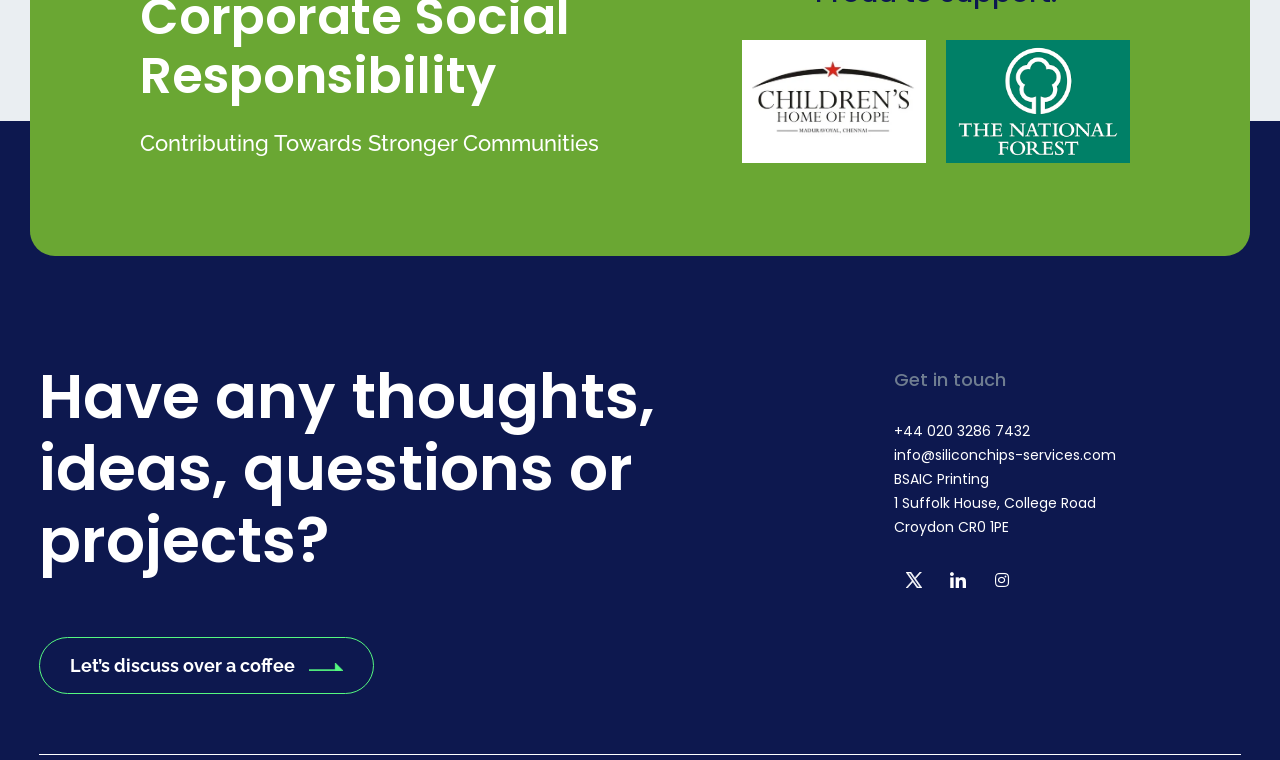What is the address of the organization?
Relying on the image, give a concise answer in one word or a brief phrase.

1 Suffolk House, College Road